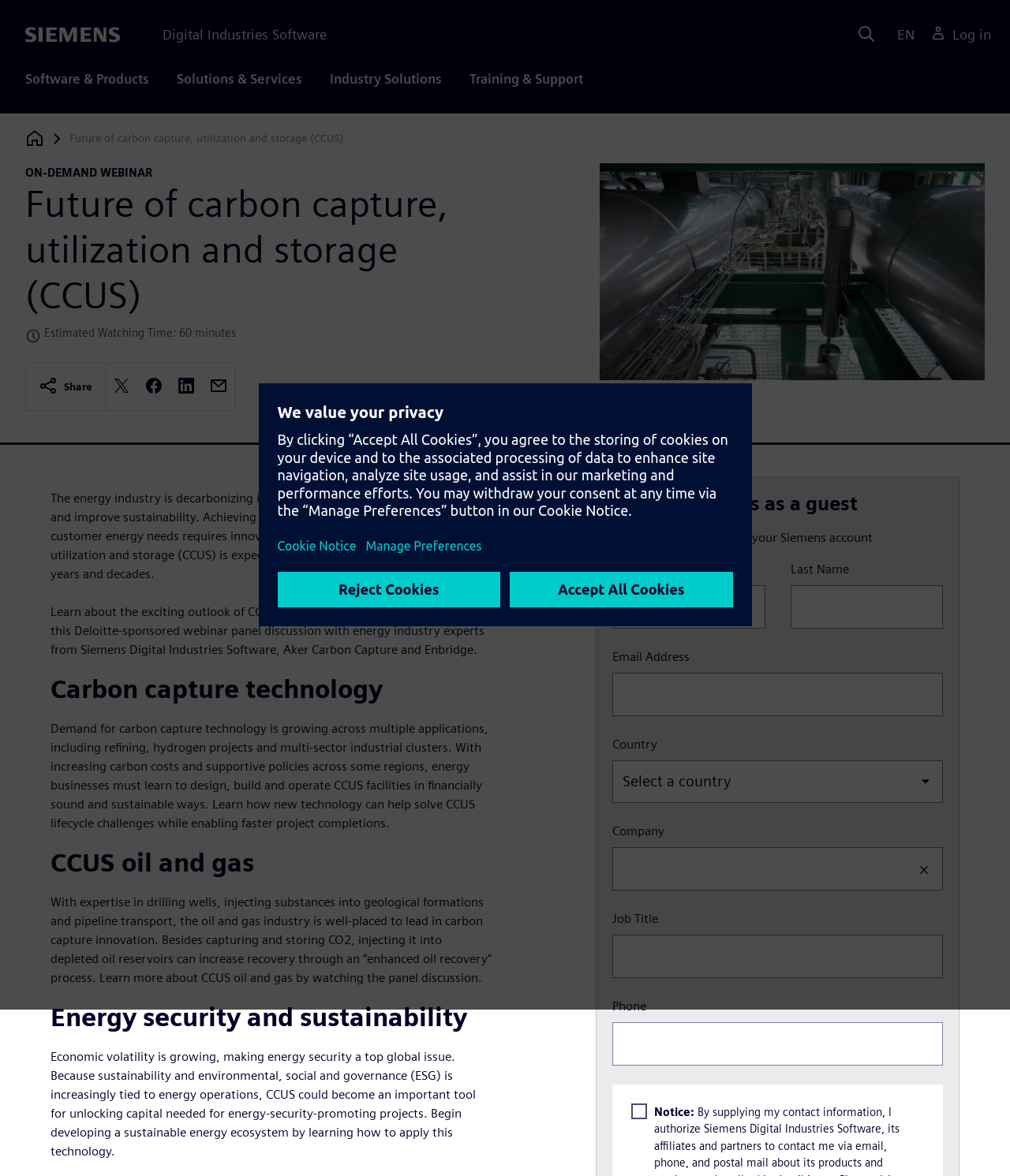Please identify the bounding box coordinates of the area I need to click to accomplish the following instruction: "Enter your first name".

[0.606, 0.498, 0.757, 0.534]